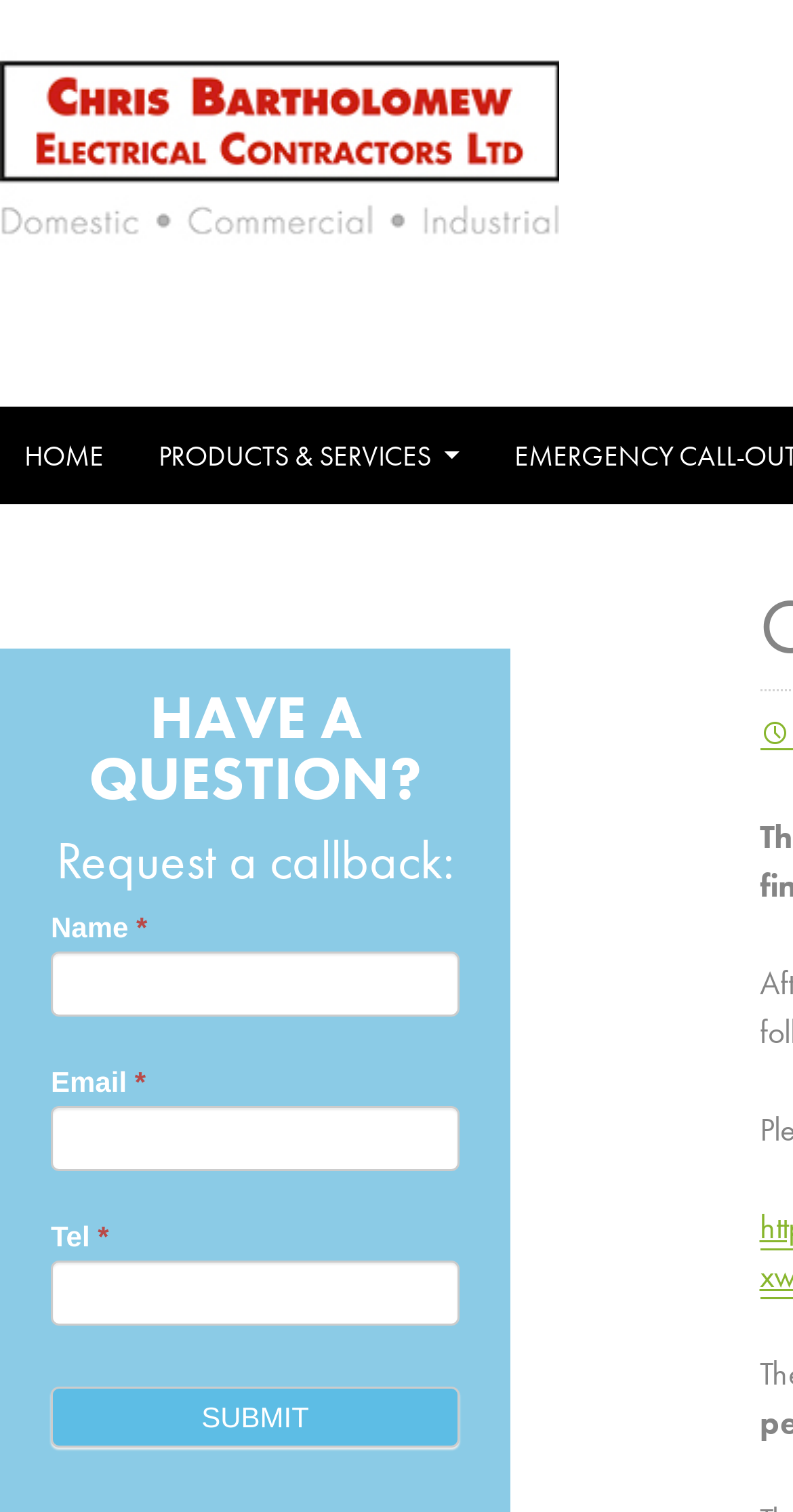Please analyze the image and provide a thorough answer to the question:
How many textboxes are there in the callback request form?

In the callback request form, there are three textboxes: one for 'Name', one for 'Email', and one for 'Tel'. These textboxes are used to input the user's information.